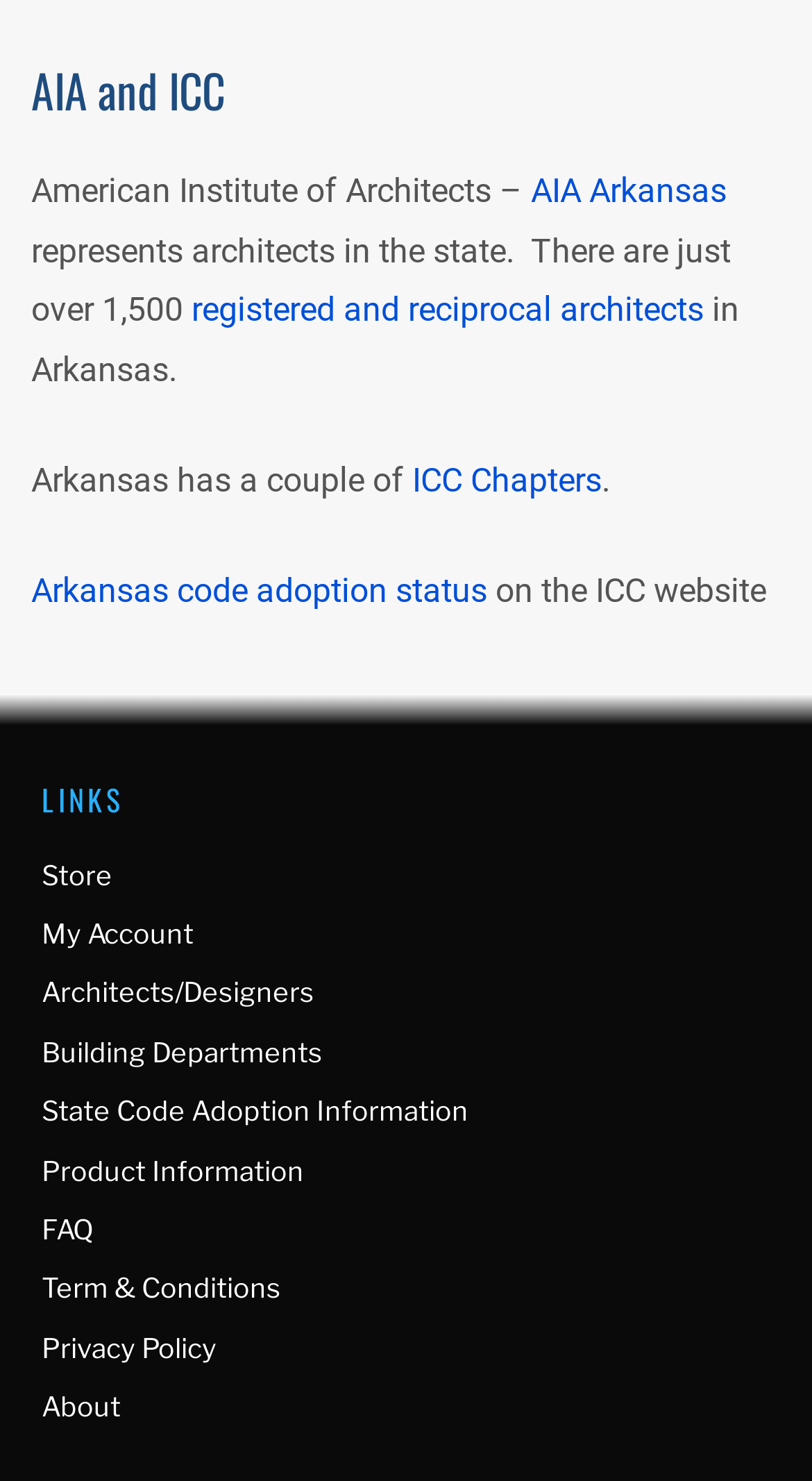Determine the bounding box for the described HTML element: "Term & Conditions". Ensure the coordinates are four float numbers between 0 and 1 in the format [left, top, right, bottom].

[0.051, 0.858, 0.346, 0.881]